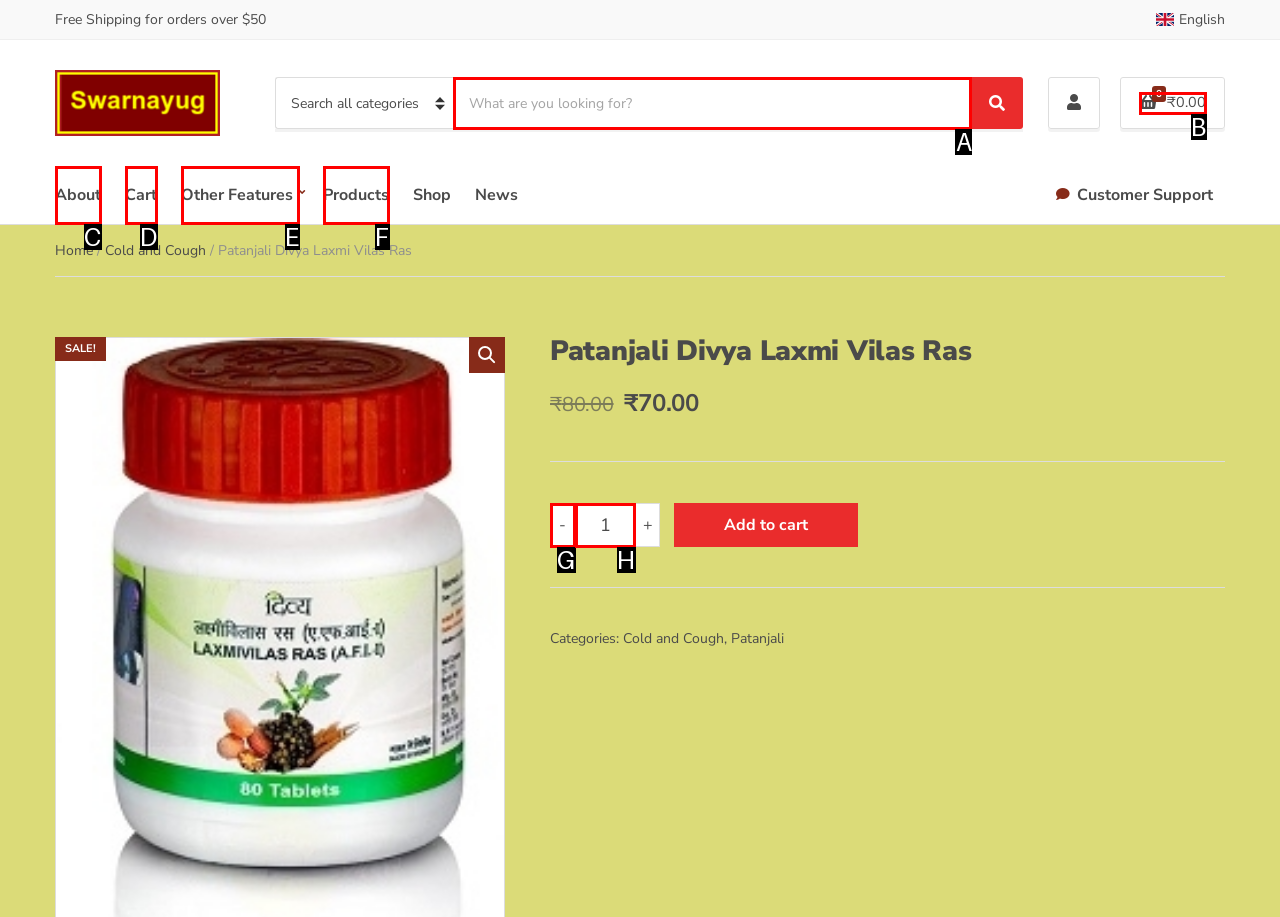Which HTML element should be clicked to complete the task: Search for products? Answer with the letter of the corresponding option.

A